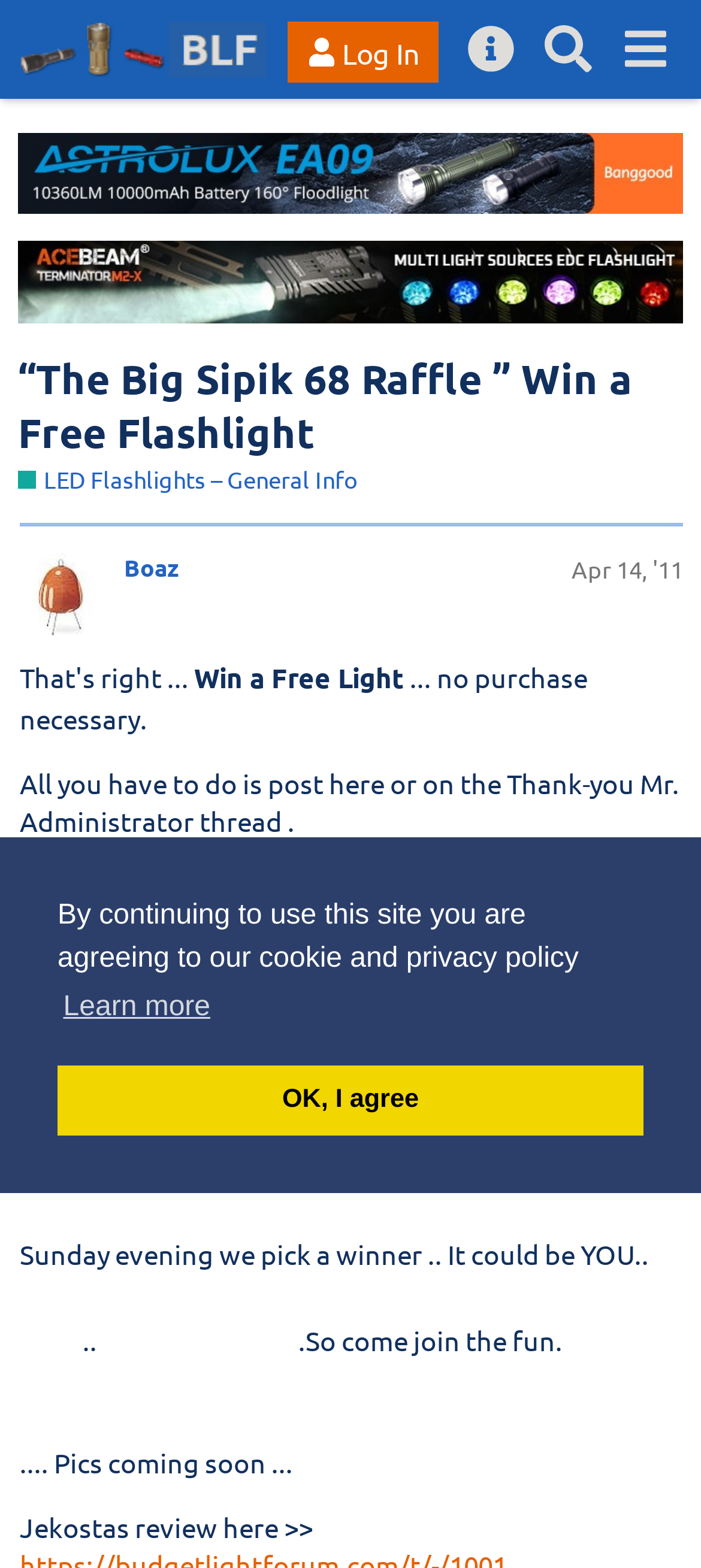Return the bounding box coordinates of the UI element that corresponds to this description: "Theme Parties & Decorations". The coordinates must be given as four float numbers in the range of 0 and 1, [left, top, right, bottom].

None